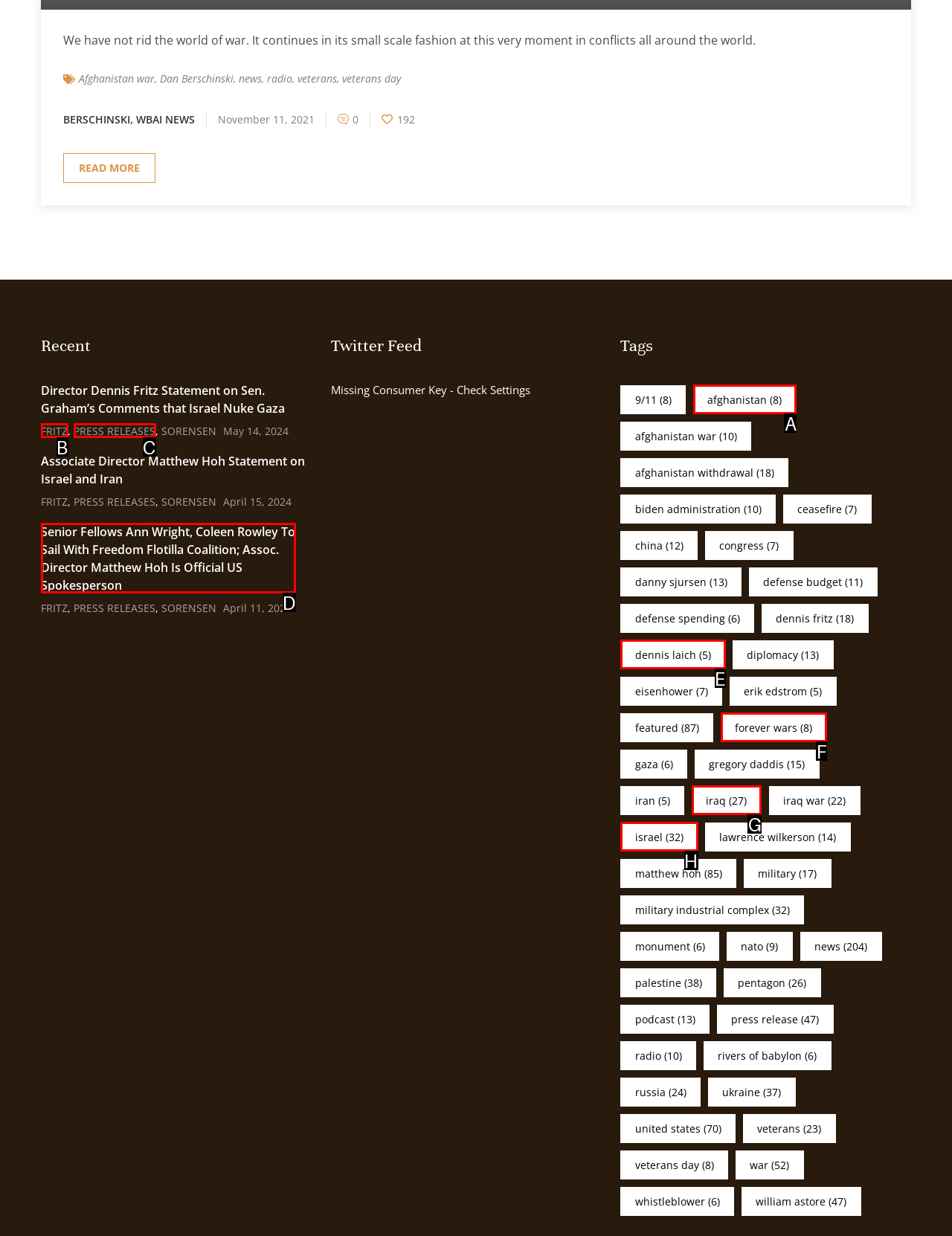Select the HTML element that corresponds to the description: Afghanistan (8)
Reply with the letter of the correct option from the given choices.

A